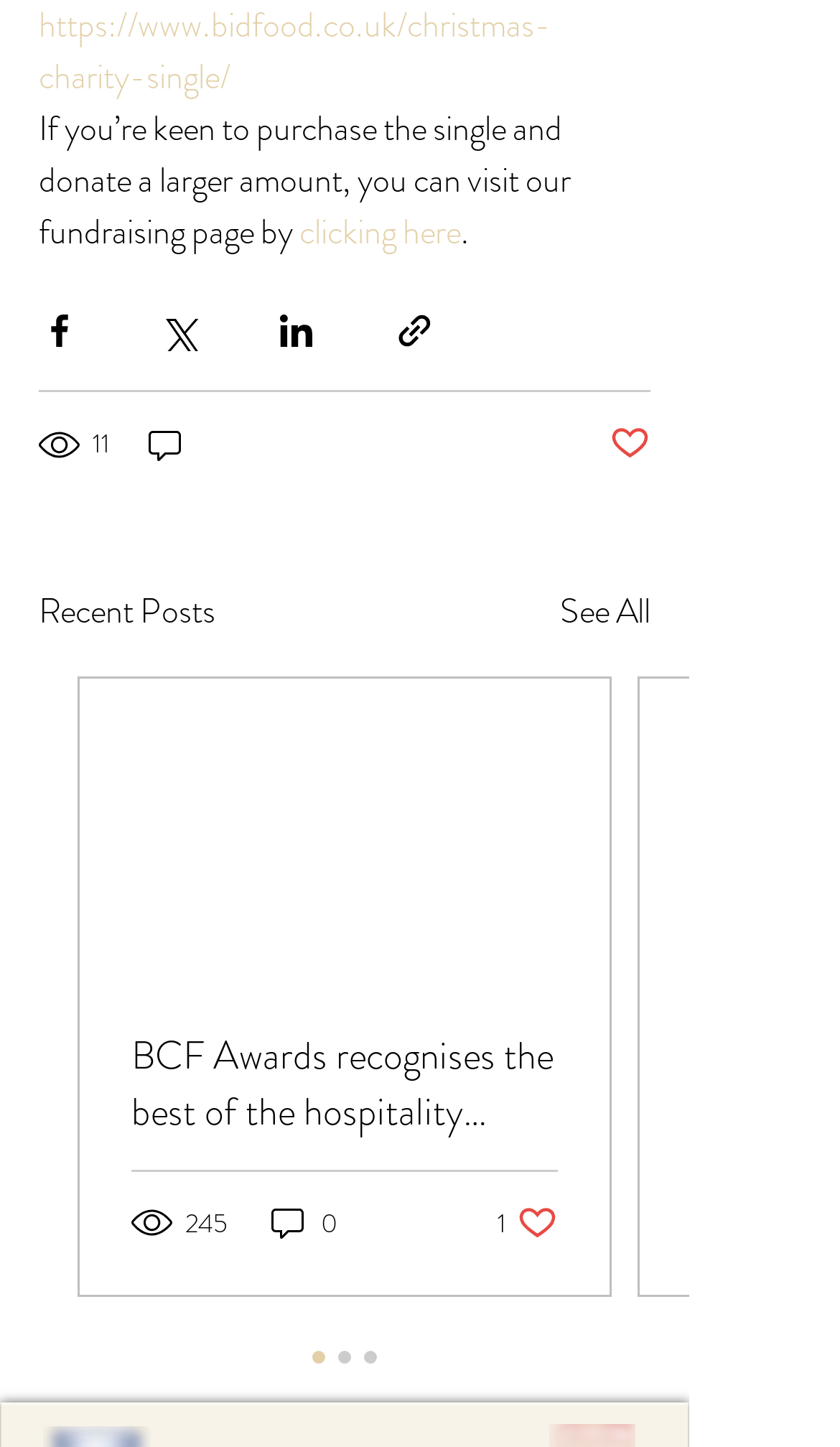Determine the bounding box coordinates for the area you should click to complete the following instruction: "Click to visit fundraising page".

[0.356, 0.142, 0.549, 0.177]